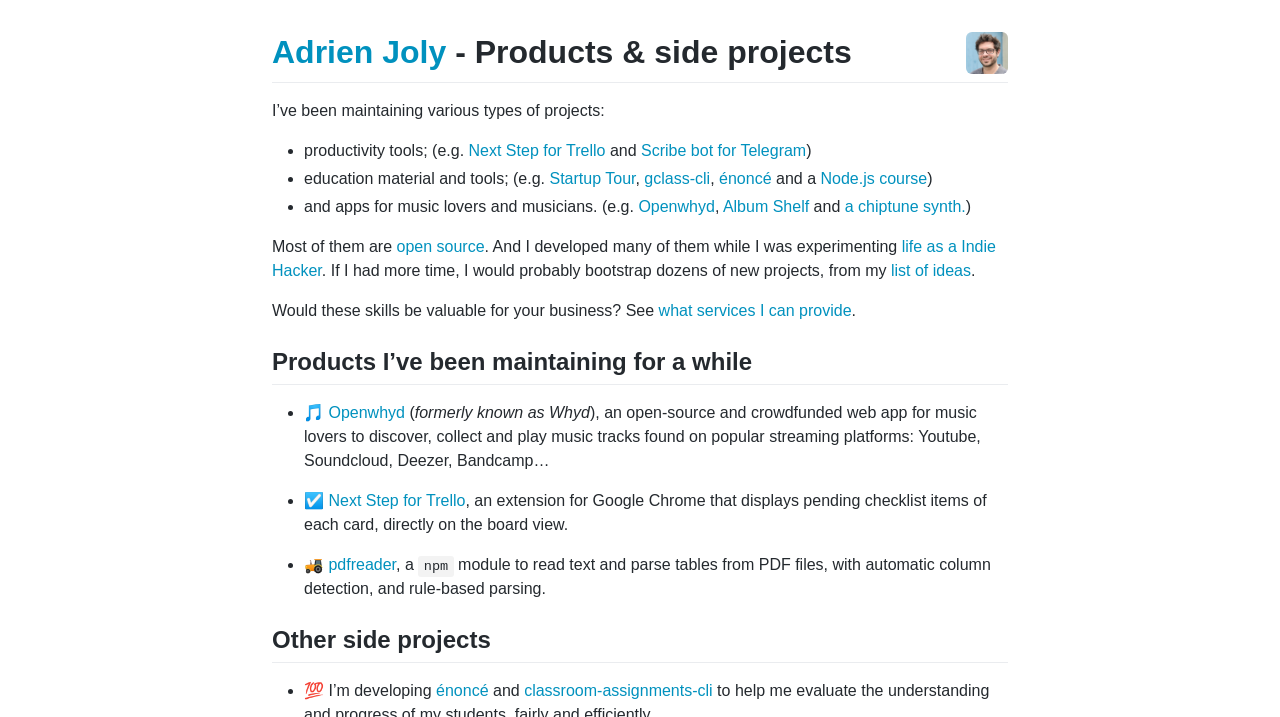With reference to the image, please provide a detailed answer to the following question: What is the purpose of the Next Step for Trello extension?

The Next Step for Trello extension, as described on the webpage, displays pending checklist items of each card directly on the board view.